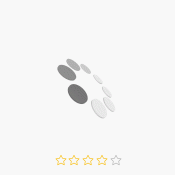Give a thorough and detailed caption for the image.

The image showcases the "Marketing Materials Table Runner," an elegant product featured among the top bestselling items. This item is highlighted alongside its corresponding pricing options, with the retail price set at $130.75. The table runner epitomizes stylish decor, ideal for elevating the aesthetic of any event, particularly weddings or special gatherings. Below the image, there is a button available for users to conveniently add the product to their cart, enabling a seamless shopping experience. The visual presentation is complemented by a user rating system, with the product currently holding a favorable review rating of four stars, reflecting customer satisfaction and quality.